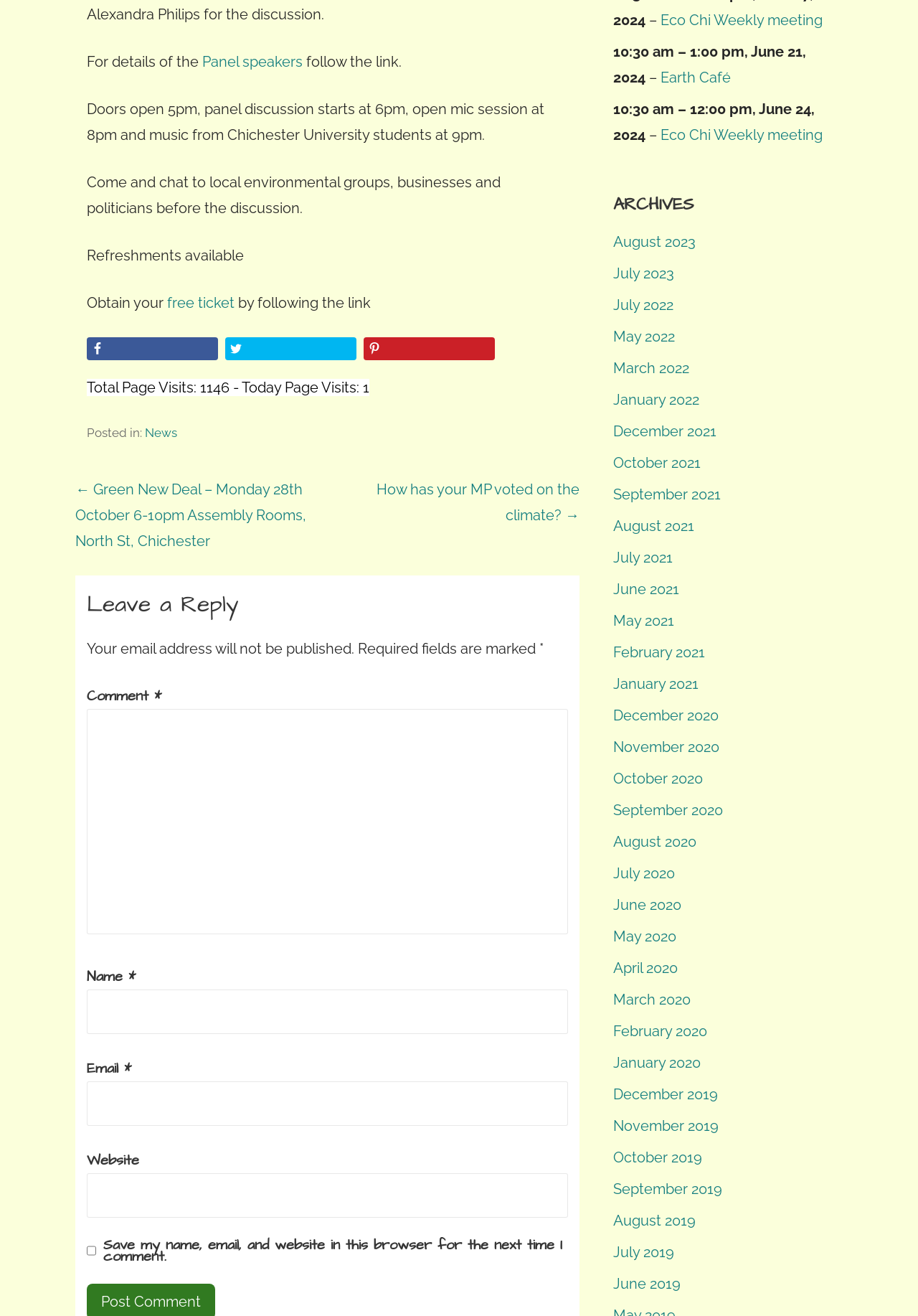Locate the bounding box coordinates of the area where you should click to accomplish the instruction: "Share on Facebook".

[0.095, 0.256, 0.238, 0.274]